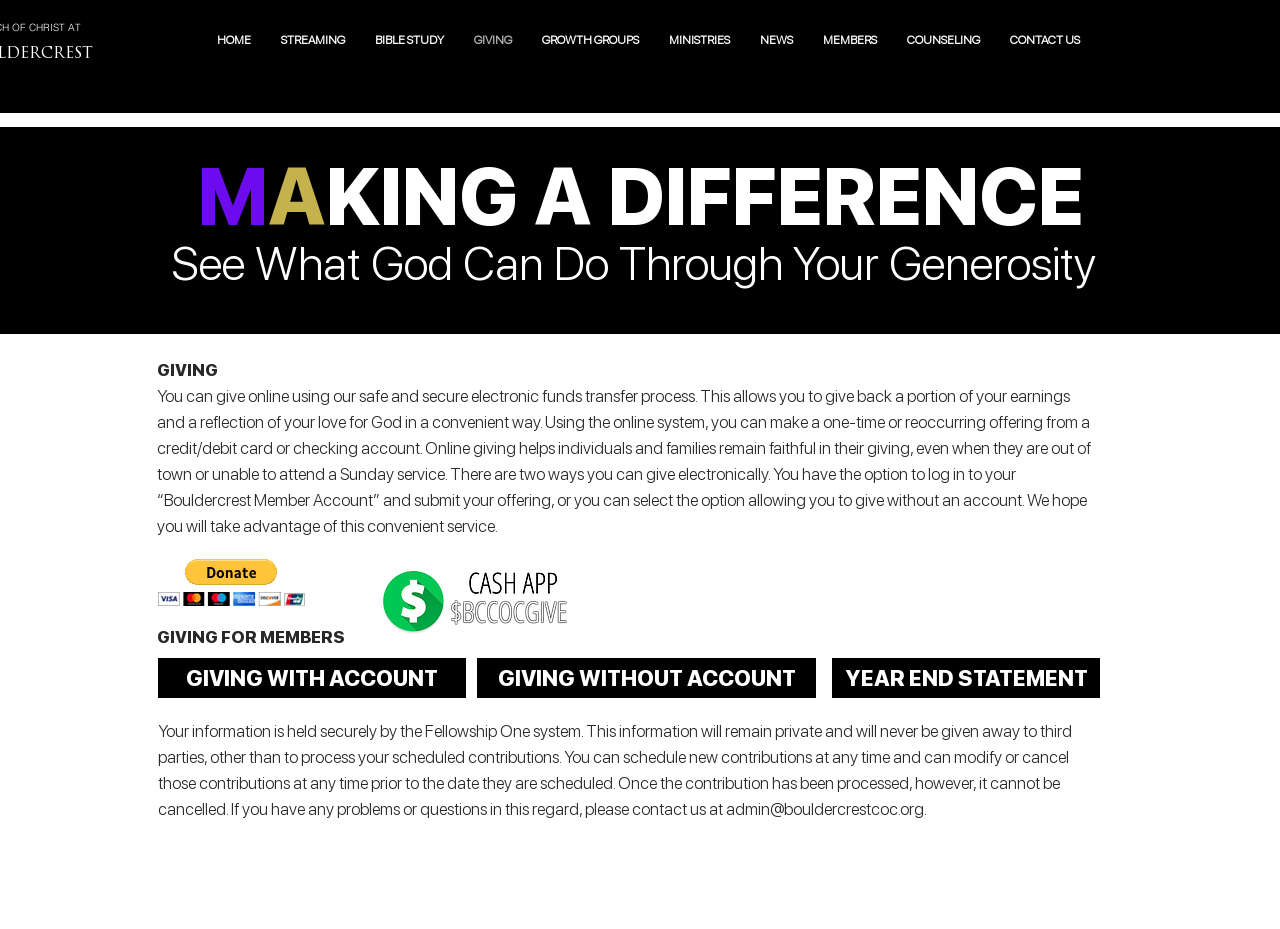Describe all visible elements and their arrangement on the webpage.

This webpage is focused on making a difference and donating to further God's Kingdom. At the top, there is a navigation menu with 9 links: HOME, STREAMING, BIBLE STUDY, GIVING, GROWTH GROUPS, MINISTRIES, NEWS, MEMBERS, and CONTACT US. 

Below the navigation menu, there is a heading that reads "See What God Can Do Through Your Generosity" and another heading that reads "MAKING A DIFFERENCE". 

On the left side of the page, there is a section dedicated to giving, with a heading "GIVING" and a paragraph of text explaining the online giving process. This section also includes a button to "Donate via PayPal" and an image. 

Below the giving section, there are three links: "GIVING WITH ACCOUNT", "GIVING WITHOUT ACCOUNT", and "YEAR END STATEMENT". 

Finally, there is a section with a paragraph of text explaining the security and privacy of the online giving system, and a link to contact the administrator at "admin@bouldercrestcoc.org" if there are any problems or questions.